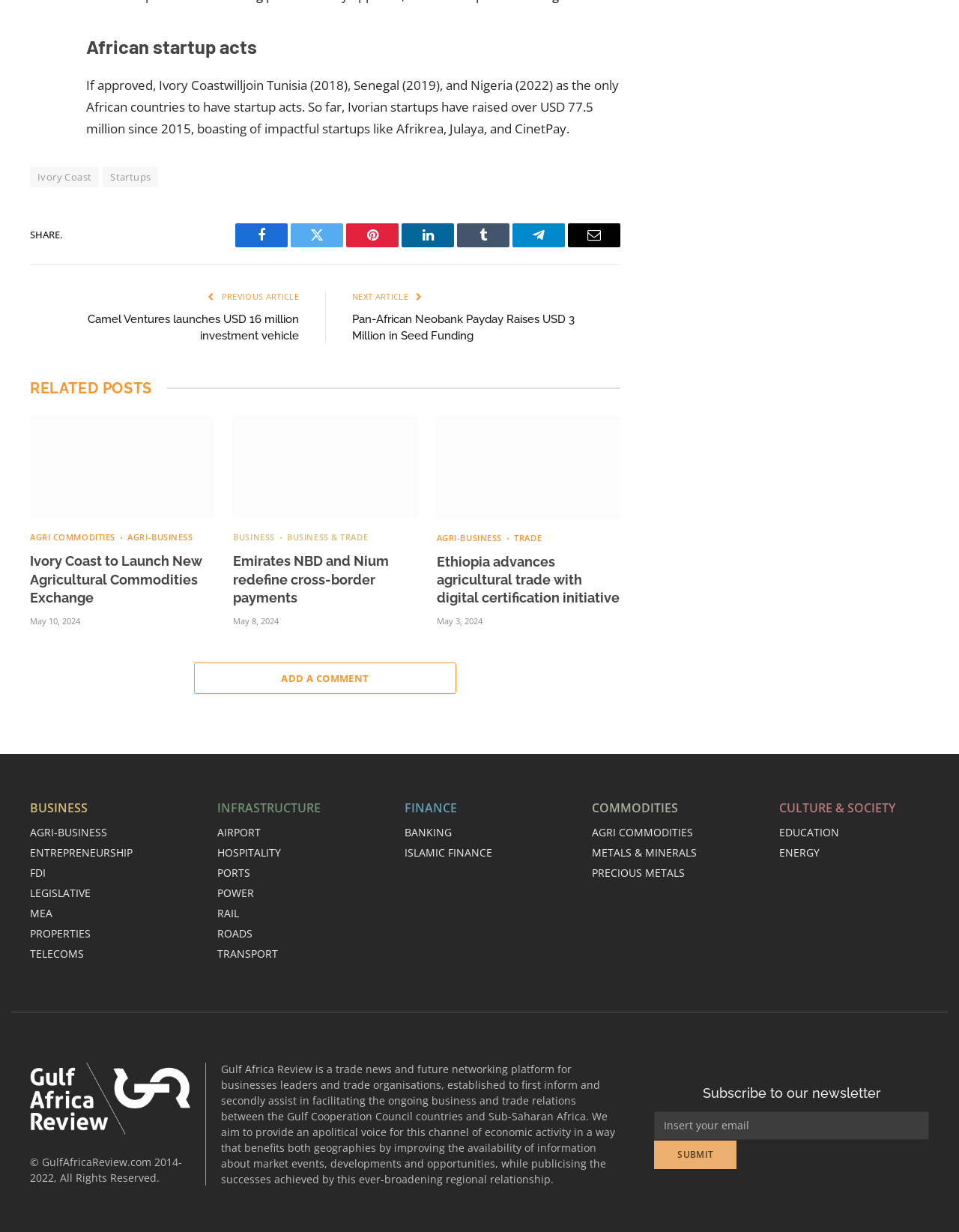Provide the bounding box coordinates for the area that should be clicked to complete the instruction: "View the 'RELATED POSTS'".

[0.031, 0.307, 0.158, 0.322]